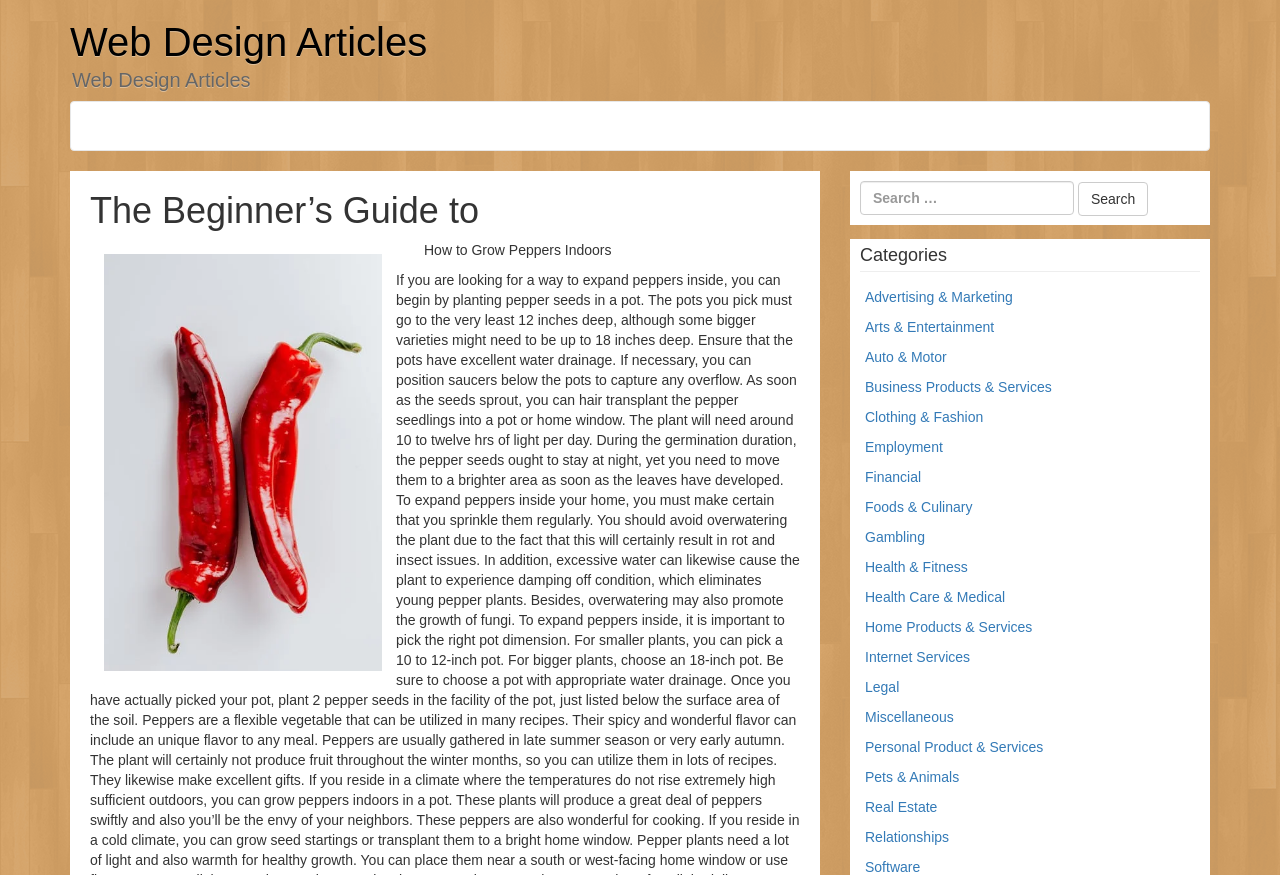Locate the bounding box coordinates of the element I should click to achieve the following instruction: "Search for a topic".

[0.664, 0.195, 0.945, 0.257]